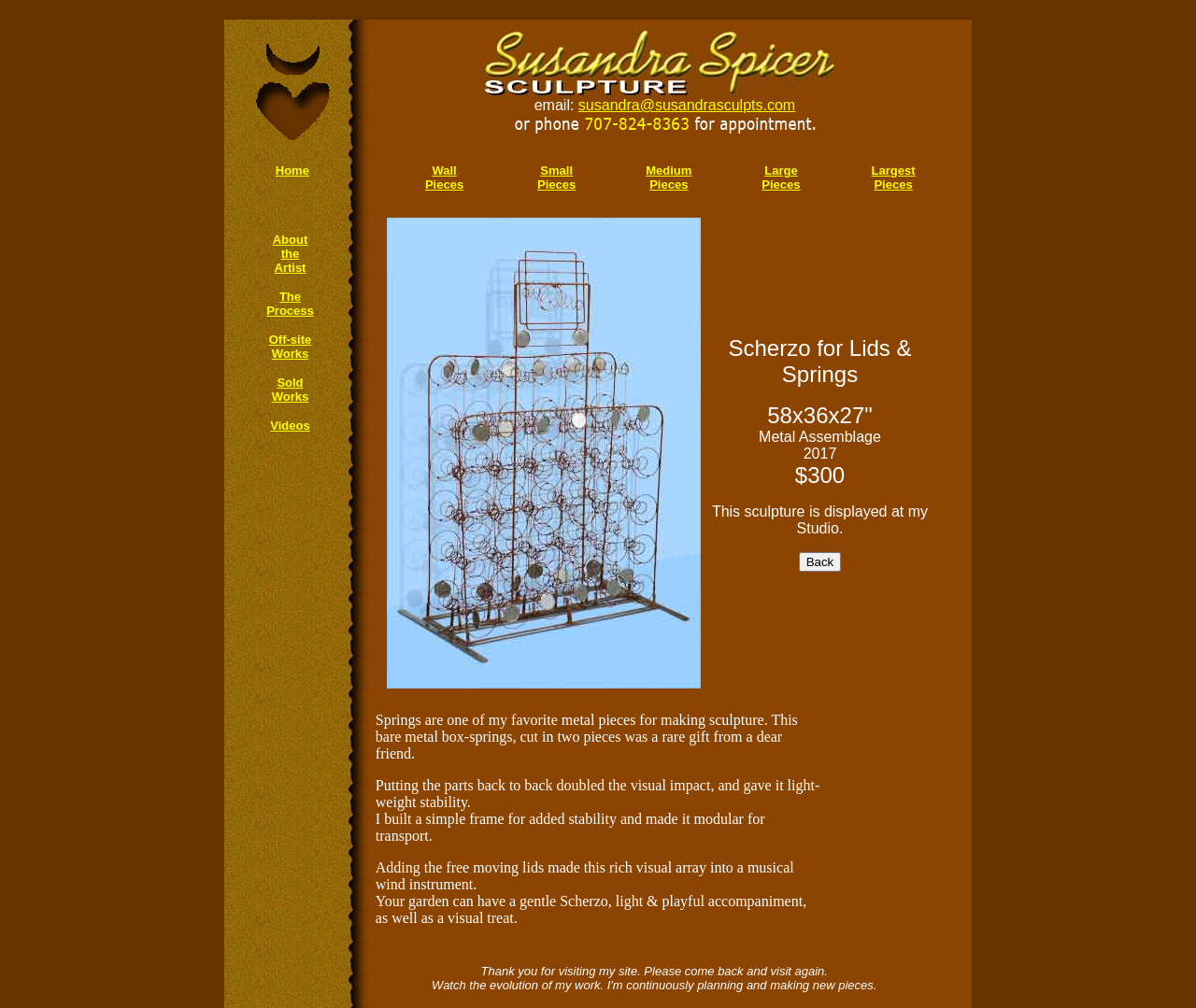Determine the bounding box coordinates of the section to be clicked to follow the instruction: "Learn about the artist". The coordinates should be given as four float numbers between 0 and 1, formatted as [left, top, right, bottom].

[0.228, 0.231, 0.257, 0.272]